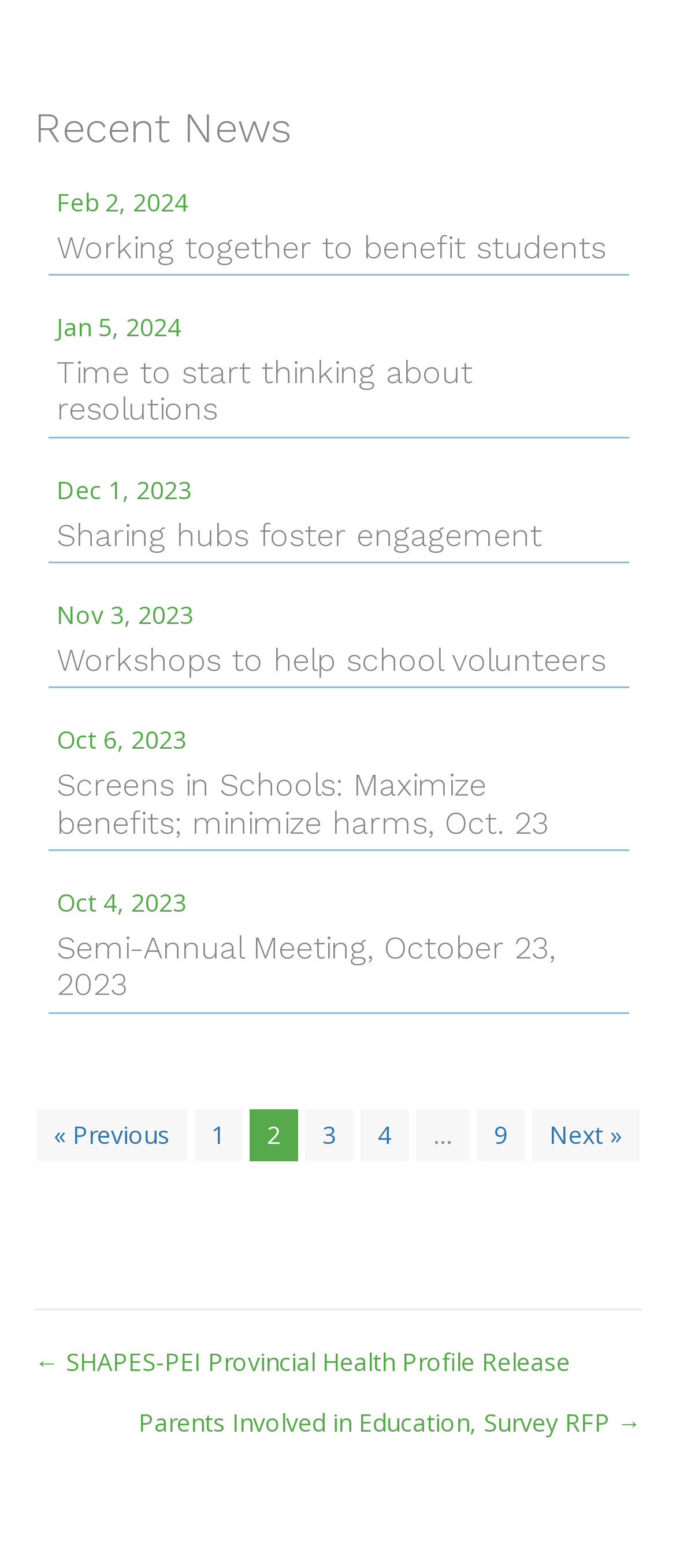Pinpoint the bounding box coordinates of the element to be clicked to execute the instruction: "Go to page 3".

[0.451, 0.707, 0.523, 0.741]